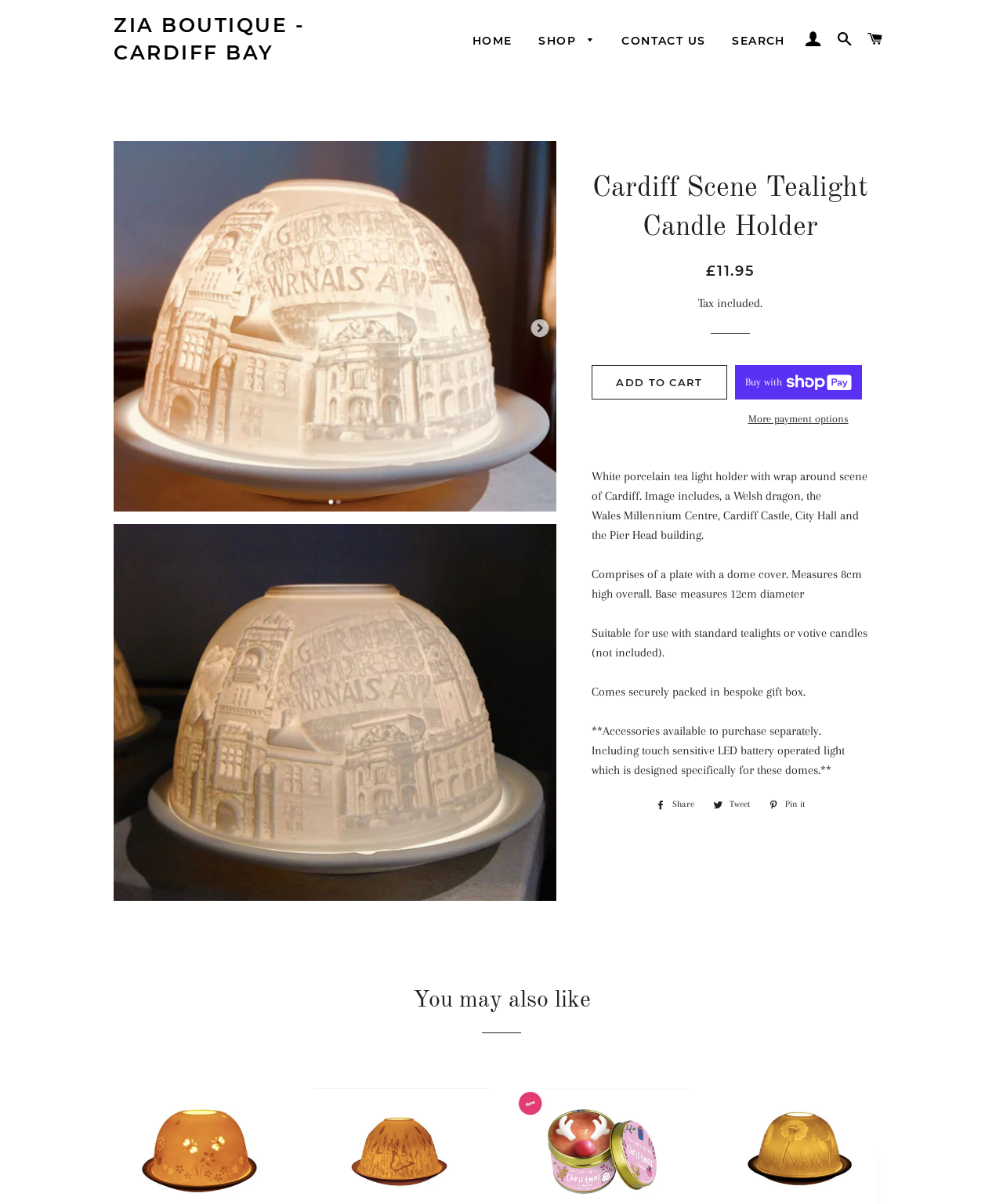Determine the main headline from the webpage and extract its text.

Cardiff Scene Tealight Candle Holder